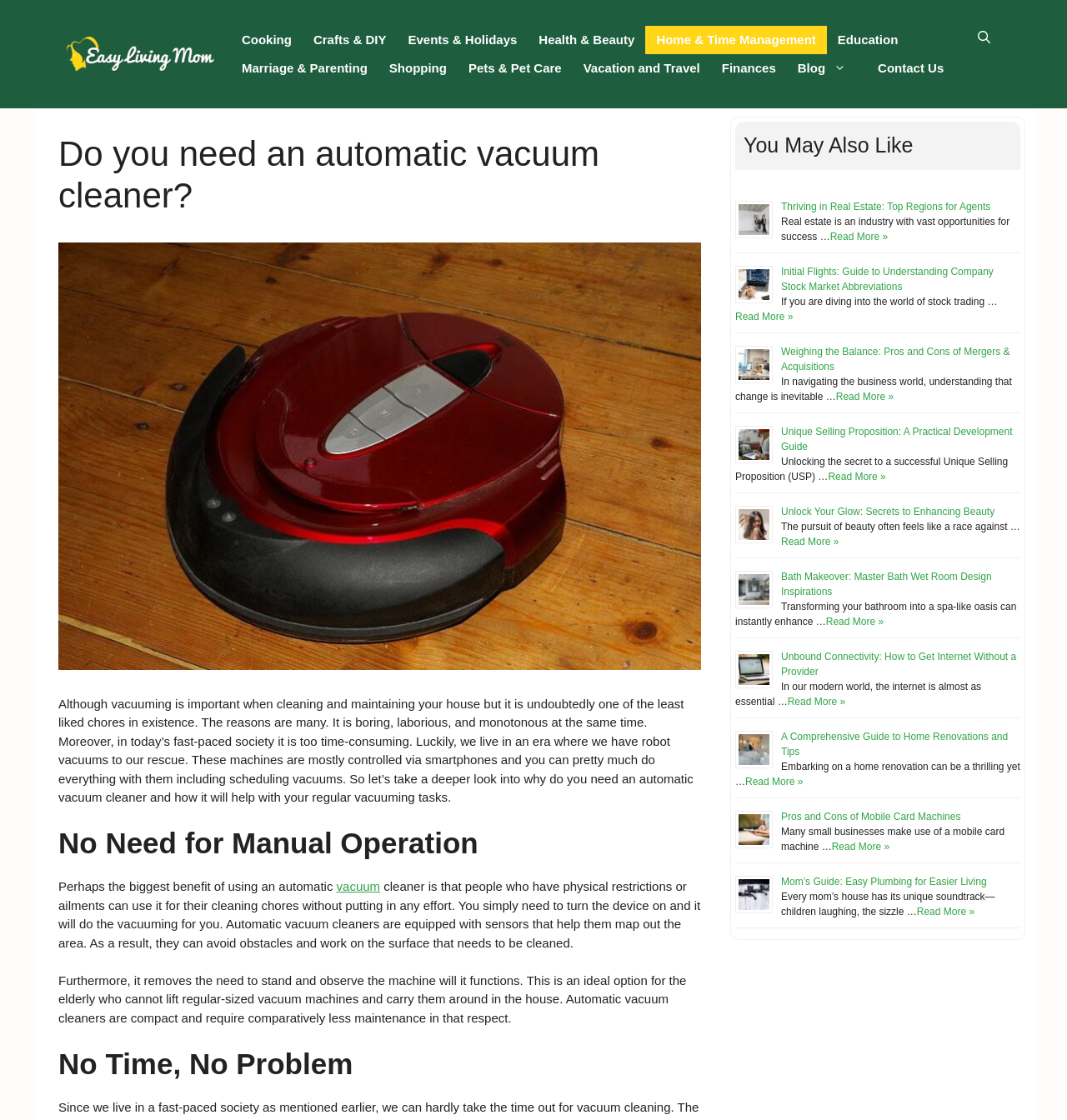Provide the text content of the webpage's main heading.

Do you need an automatic vacuum cleaner?